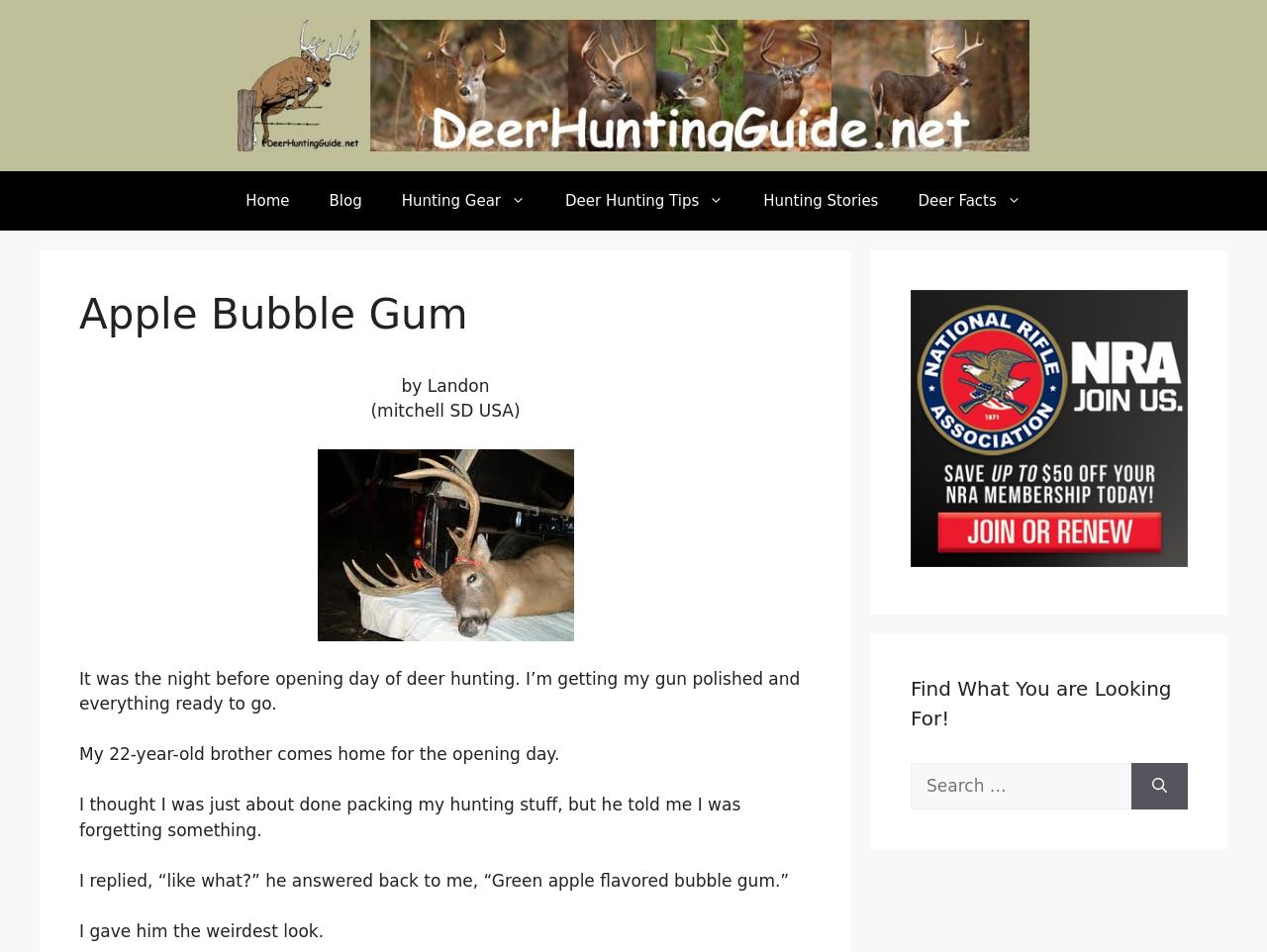Please locate the bounding box coordinates of the element's region that needs to be clicked to follow the instruction: "Go to Home". The bounding box coordinates should be provided as four float numbers between 0 and 1, i.e., [left, top, right, bottom].

[0.178, 0.18, 0.244, 0.243]